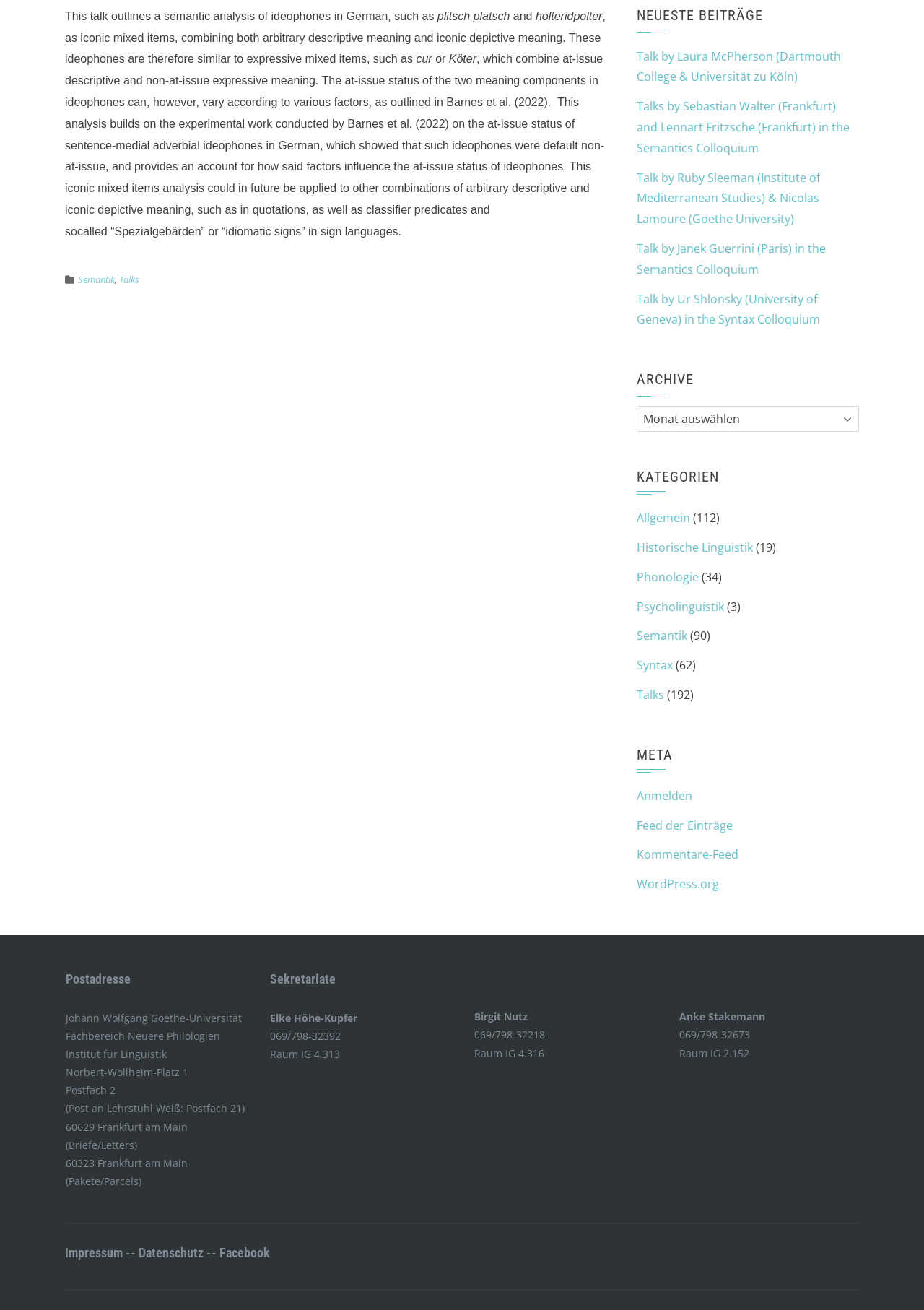Locate the bounding box coordinates for the element described below: "Anmelden". The coordinates must be four float values between 0 and 1, formatted as [left, top, right, bottom].

[0.689, 0.601, 0.749, 0.613]